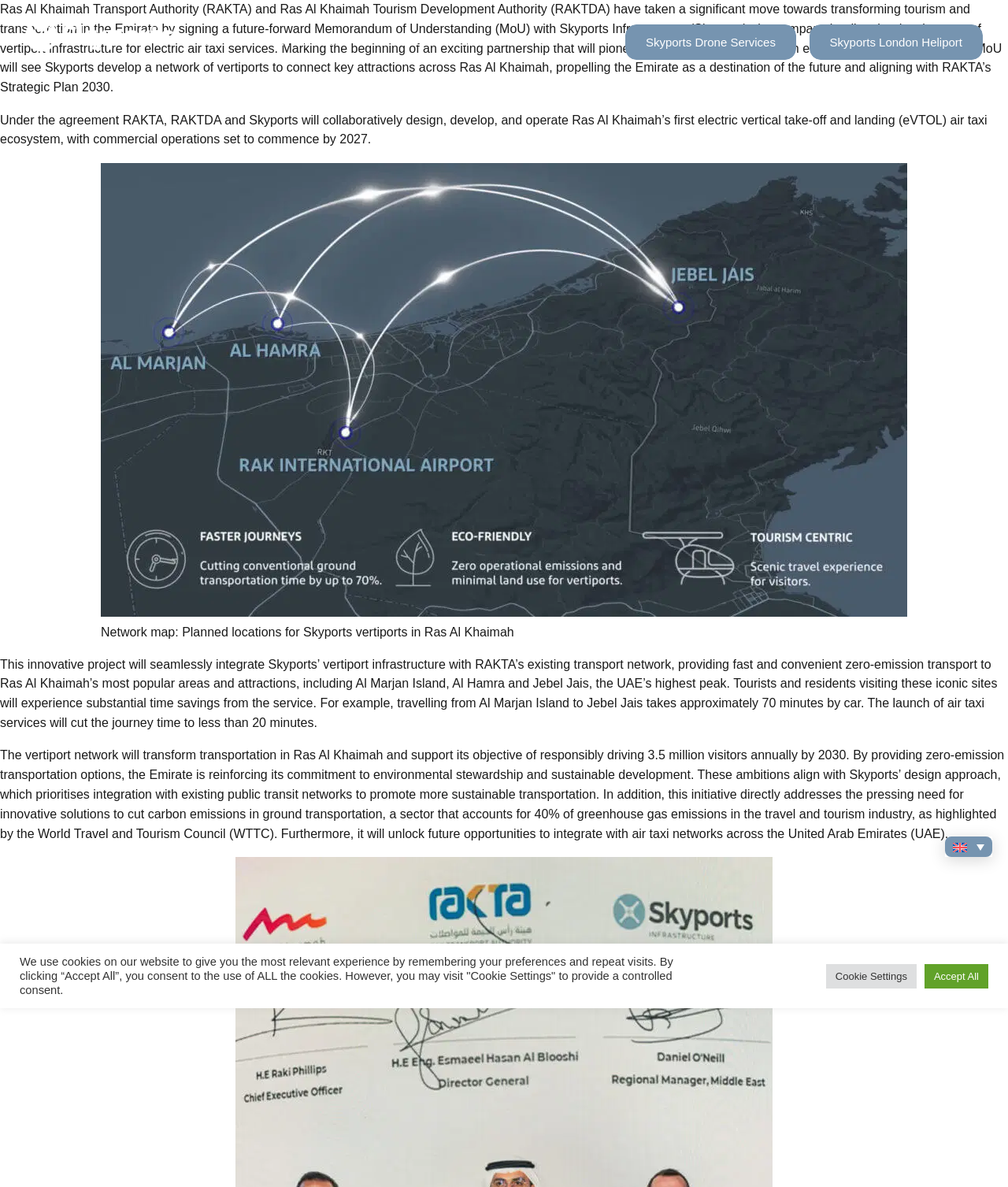What is the company leading the development of vertiport infrastructure?
Using the image as a reference, answer the question in detail.

Based on the webpage content, specifically the first paragraph, it is mentioned that 'Ras Al Khaimah Transport Authority (RAKTA) and Ras Al Khaimah Tourism Development Authority (RAKTDA) have taken a significant move towards transforming tourism and transportation in the Emirate by signing a future-forward Memorandum of Understanding (MoU) with Skyports Infrastructure (Skyports), the company leading the development of vertiport infrastructure for electric air taxi services.' This indicates that Skyports Infrastructure is the company leading the development of vertiport infrastructure.